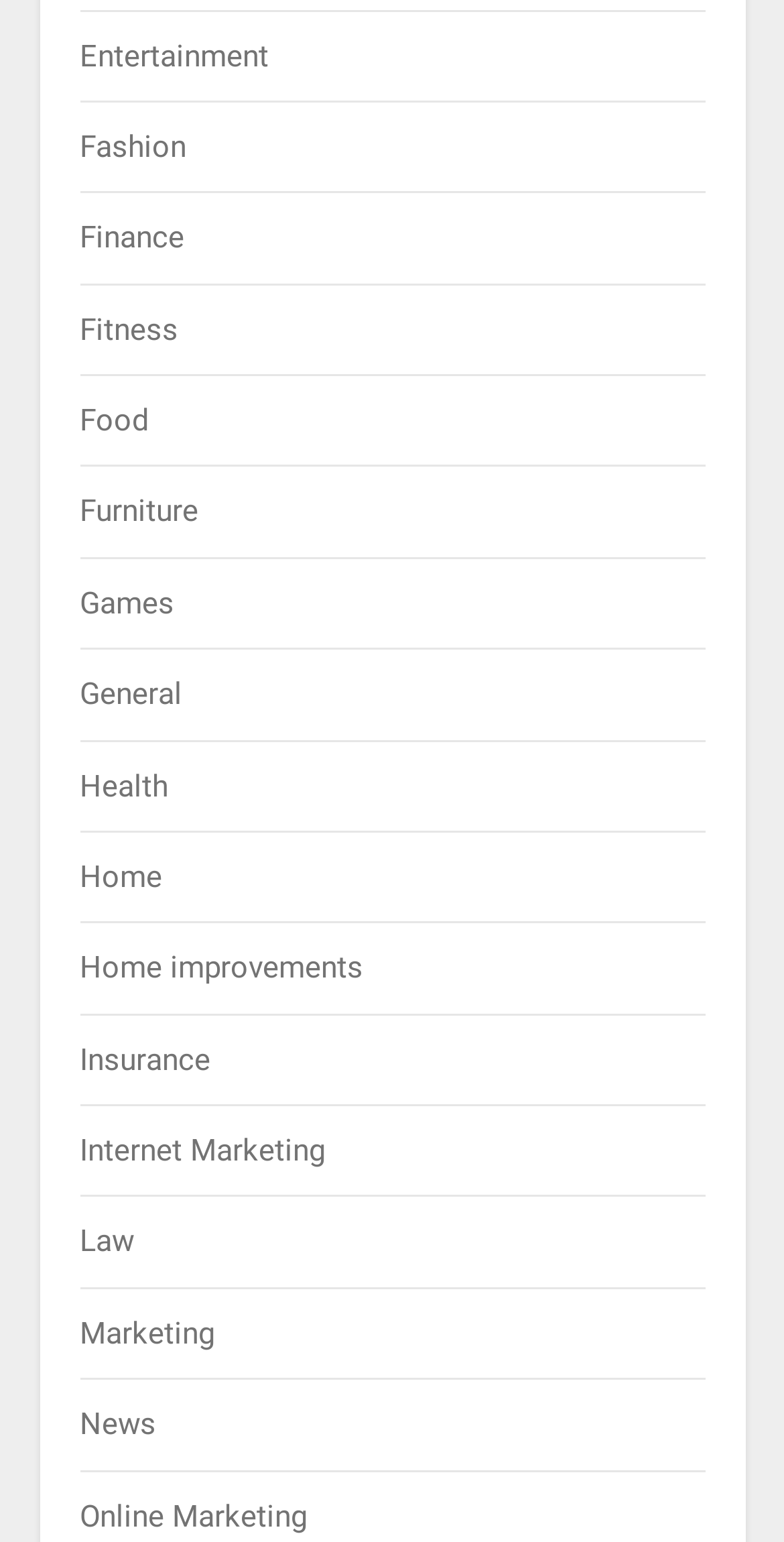Identify the bounding box coordinates of the clickable region required to complete the instruction: "click CONTACT". The coordinates should be given as four float numbers within the range of 0 and 1, i.e., [left, top, right, bottom].

None